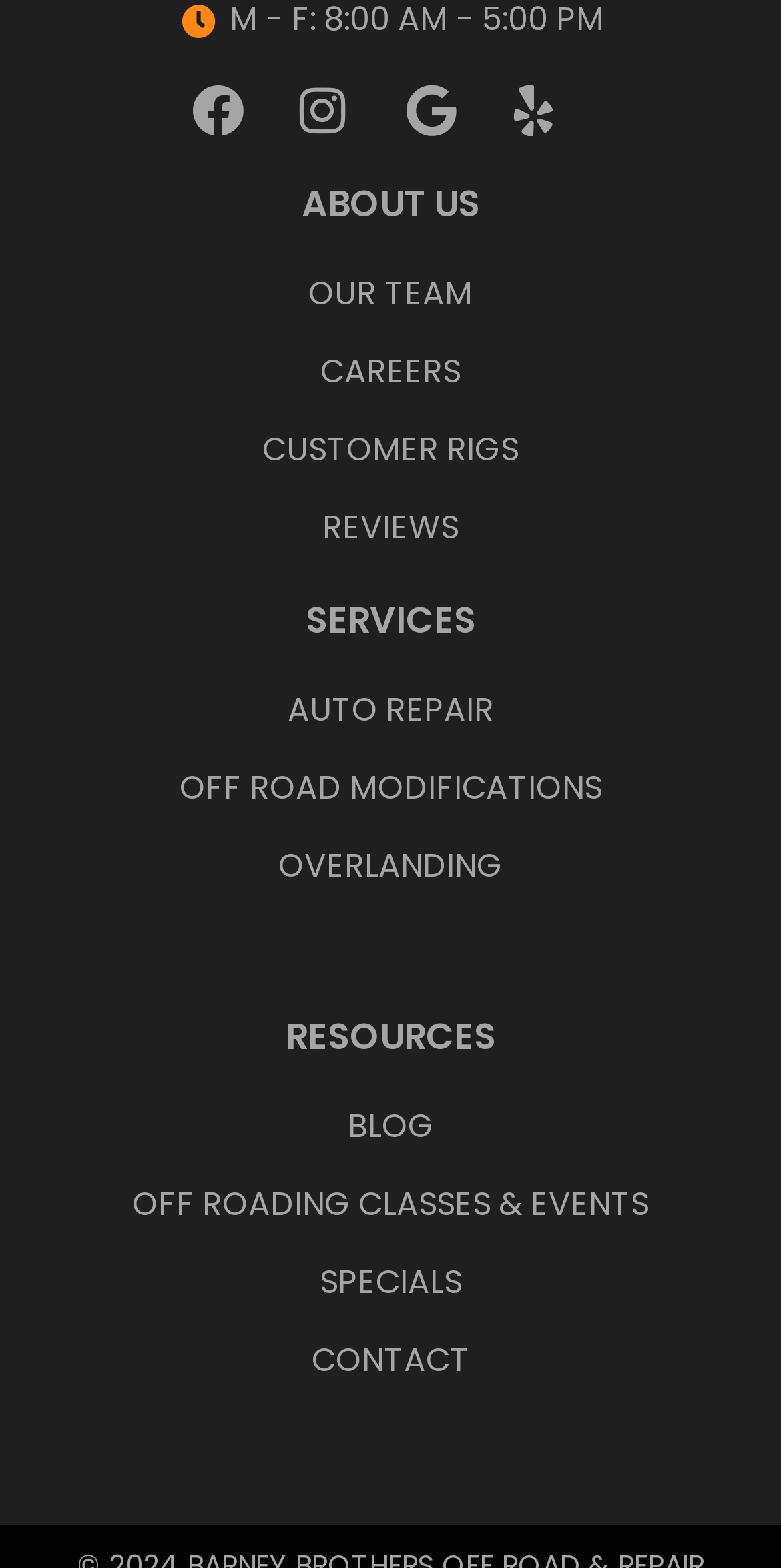Determine the bounding box coordinates of the target area to click to execute the following instruction: "learn about auto repair services."

[0.026, 0.438, 0.974, 0.469]